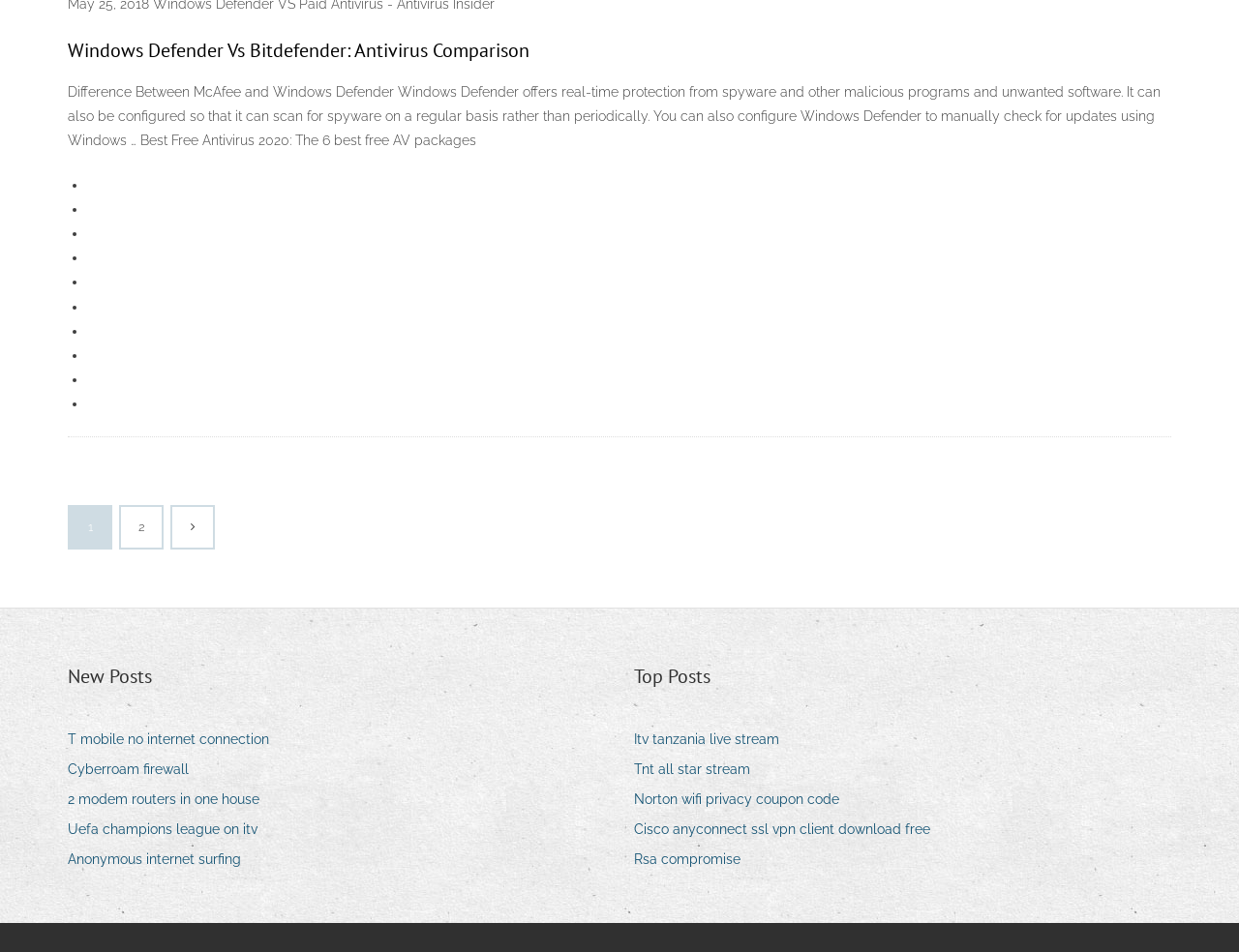Predict the bounding box coordinates of the UI element that matches this description: "parent_node: 1 2". The coordinates should be in the format [left, top, right, bottom] with each value between 0 and 1.

[0.139, 0.532, 0.172, 0.575]